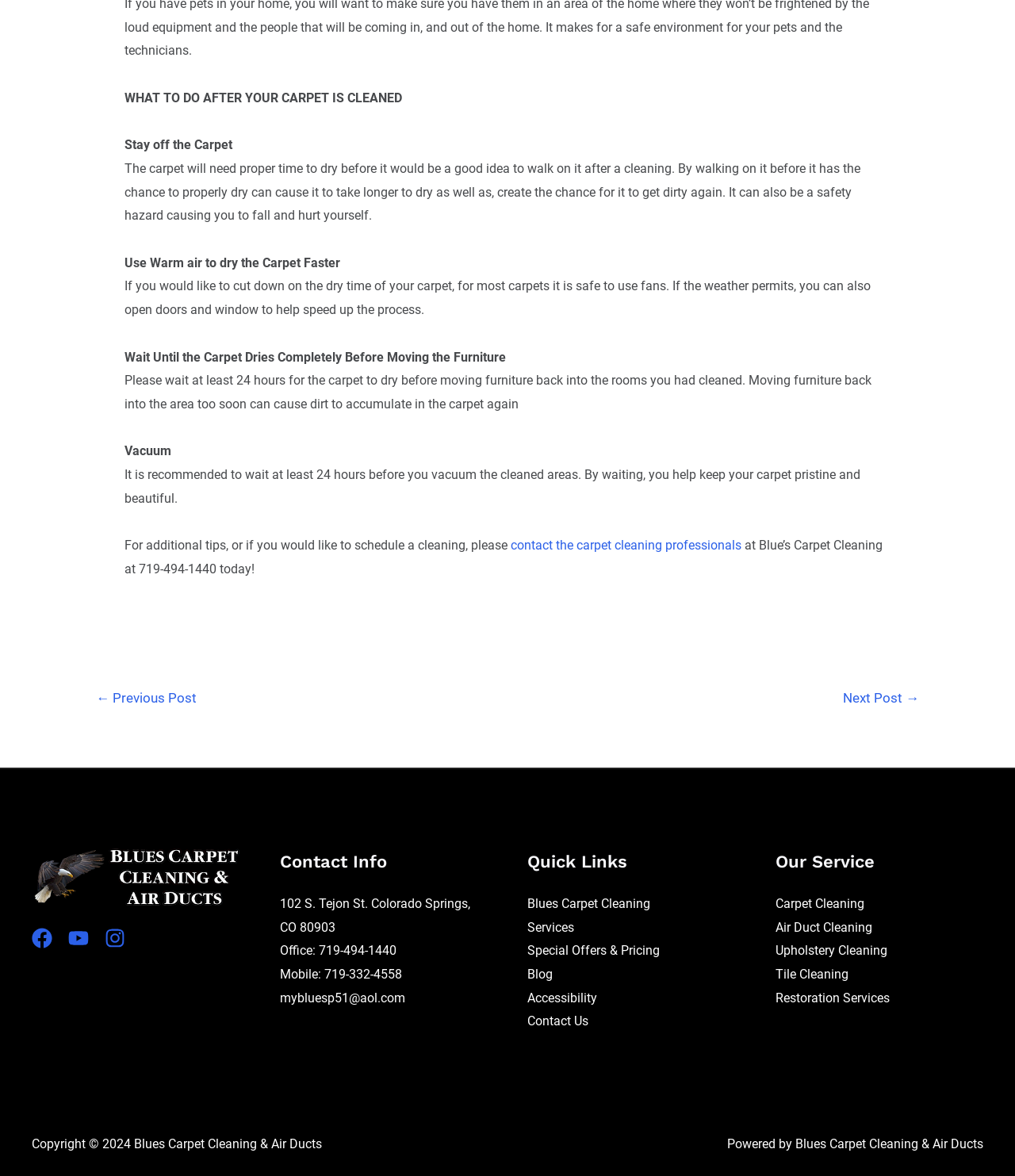Answer the question with a brief word or phrase:
What services does Blue's Carpet Cleaning offer?

Carpet cleaning, air duct cleaning, upholstery cleaning, tile cleaning, restoration services